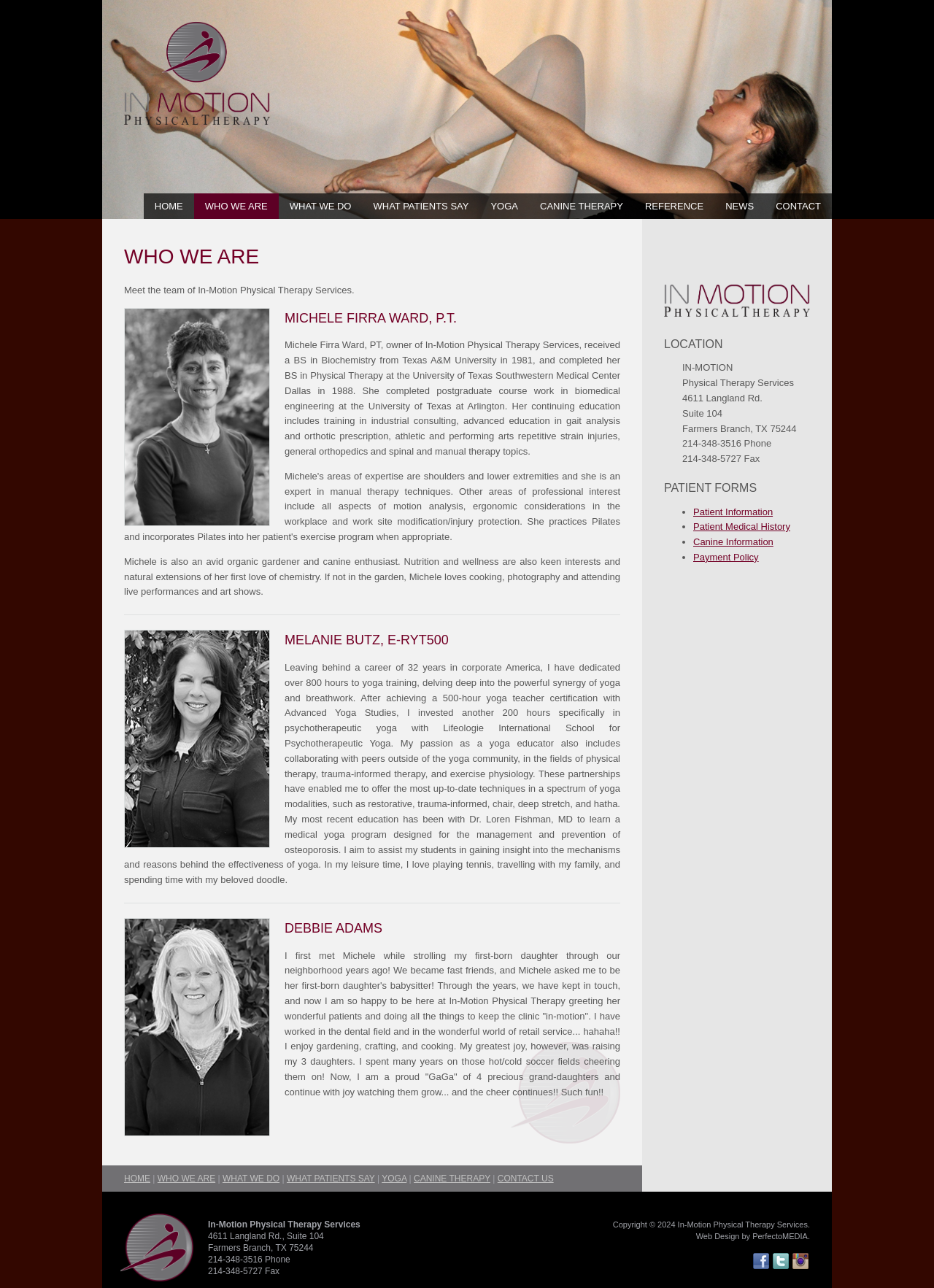What is the phone number of the physical therapy service?
Can you give a detailed and elaborate answer to the question?

I found the answer by looking at the location section of the webpage, where the contact information is displayed. The text '214-348-3516 Phone' is shown, which indicates the phone number of the physical therapy service.